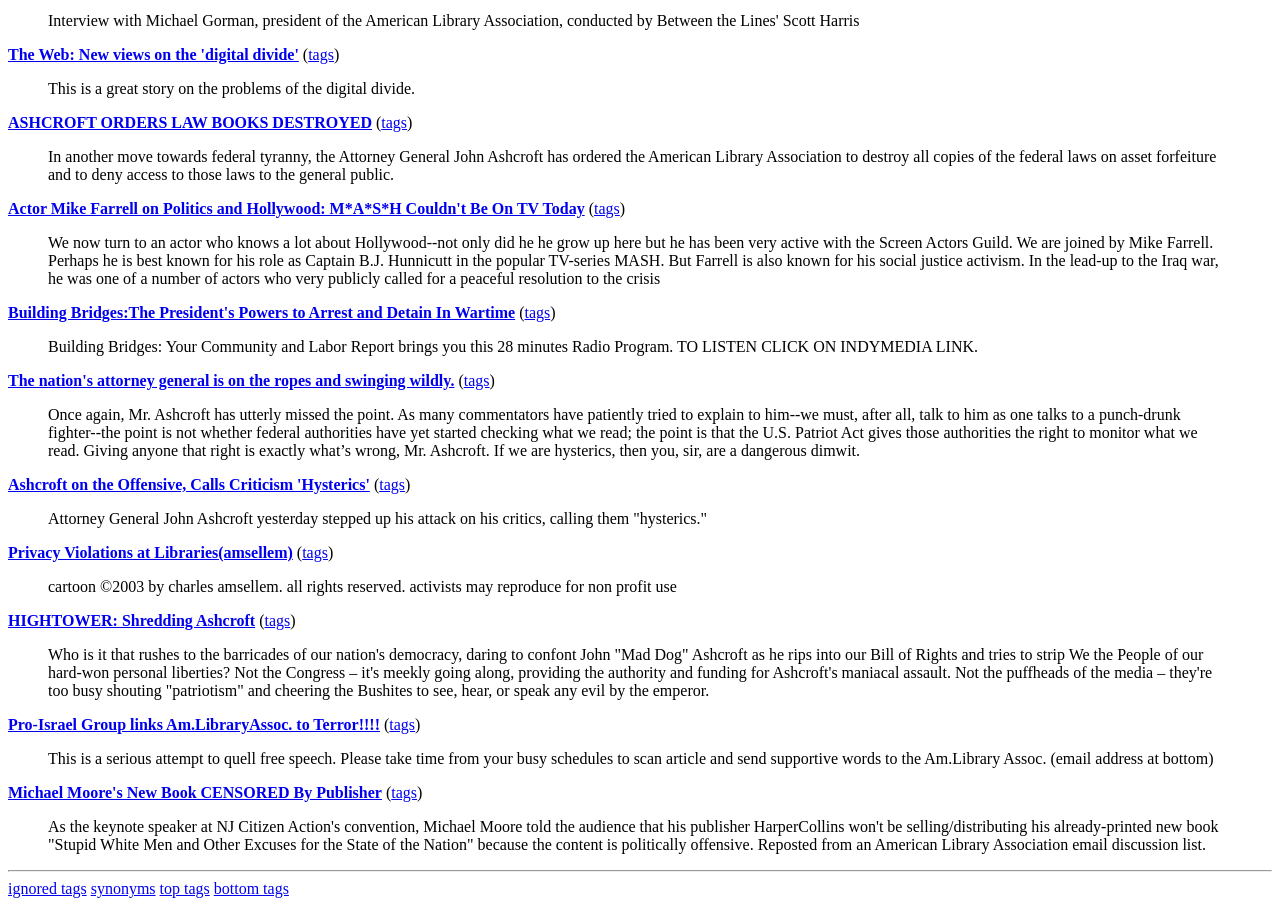Determine the bounding box coordinates for the HTML element mentioned in the following description: "Privacy Violations at Libraries(amsellem)". The coordinates should be a list of four floats ranging from 0 to 1, represented as [left, top, right, bottom].

[0.006, 0.6, 0.229, 0.619]